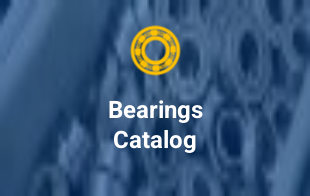What is the color of the bearing icon?
Kindly offer a detailed explanation using the data available in the image.

The caption describes an illustrative icon of a bearing above the catalog title, which is colored in yellow, adding an eye-catching element to the overall aesthetic. This indicates that the bearing icon is yellow in color.